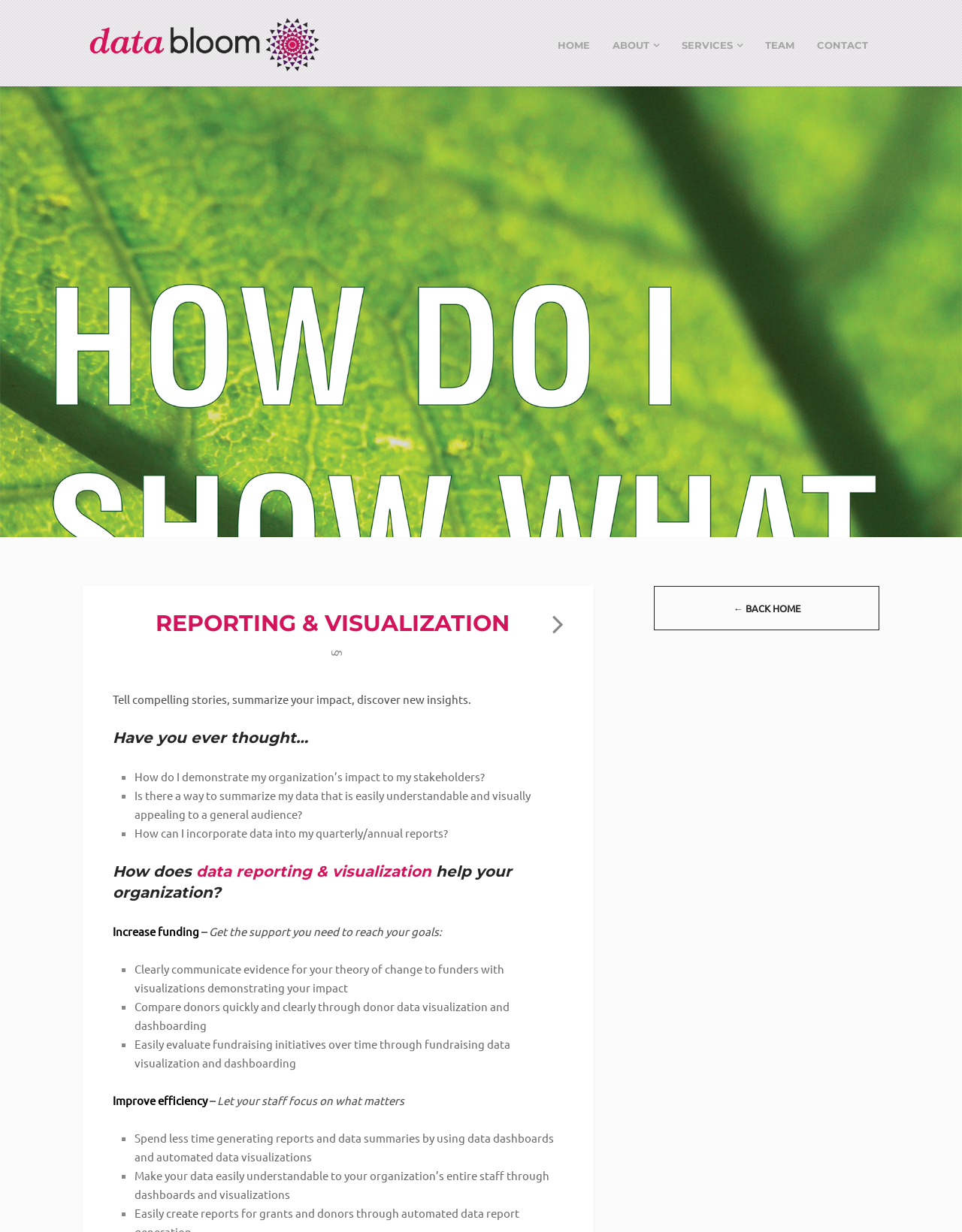Determine the bounding box coordinates for the HTML element described here: "← Back Home".

[0.68, 0.476, 0.914, 0.512]